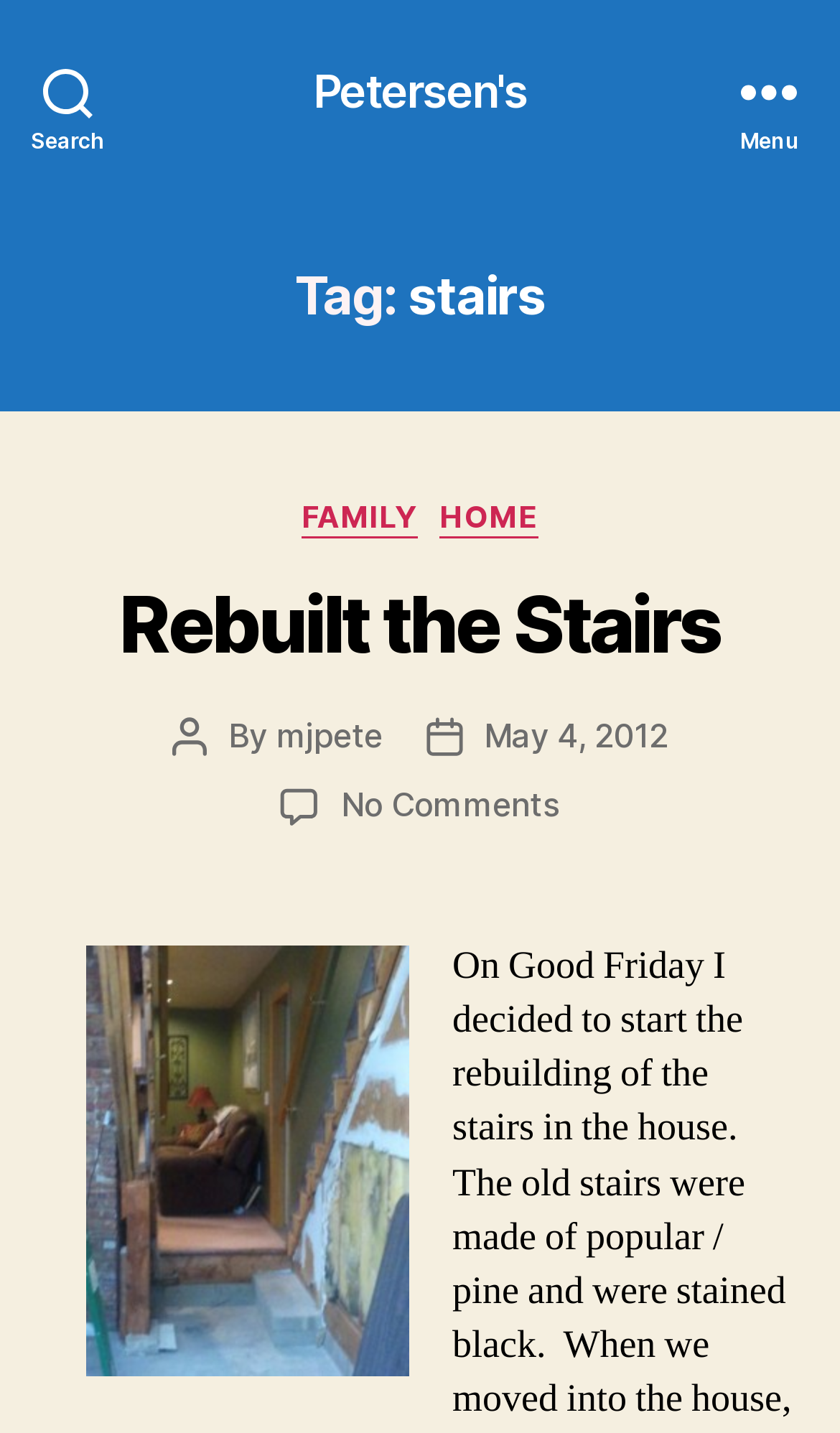Please specify the bounding box coordinates of the clickable section necessary to execute the following command: "Go to Petersen's homepage".

[0.373, 0.047, 0.627, 0.079]